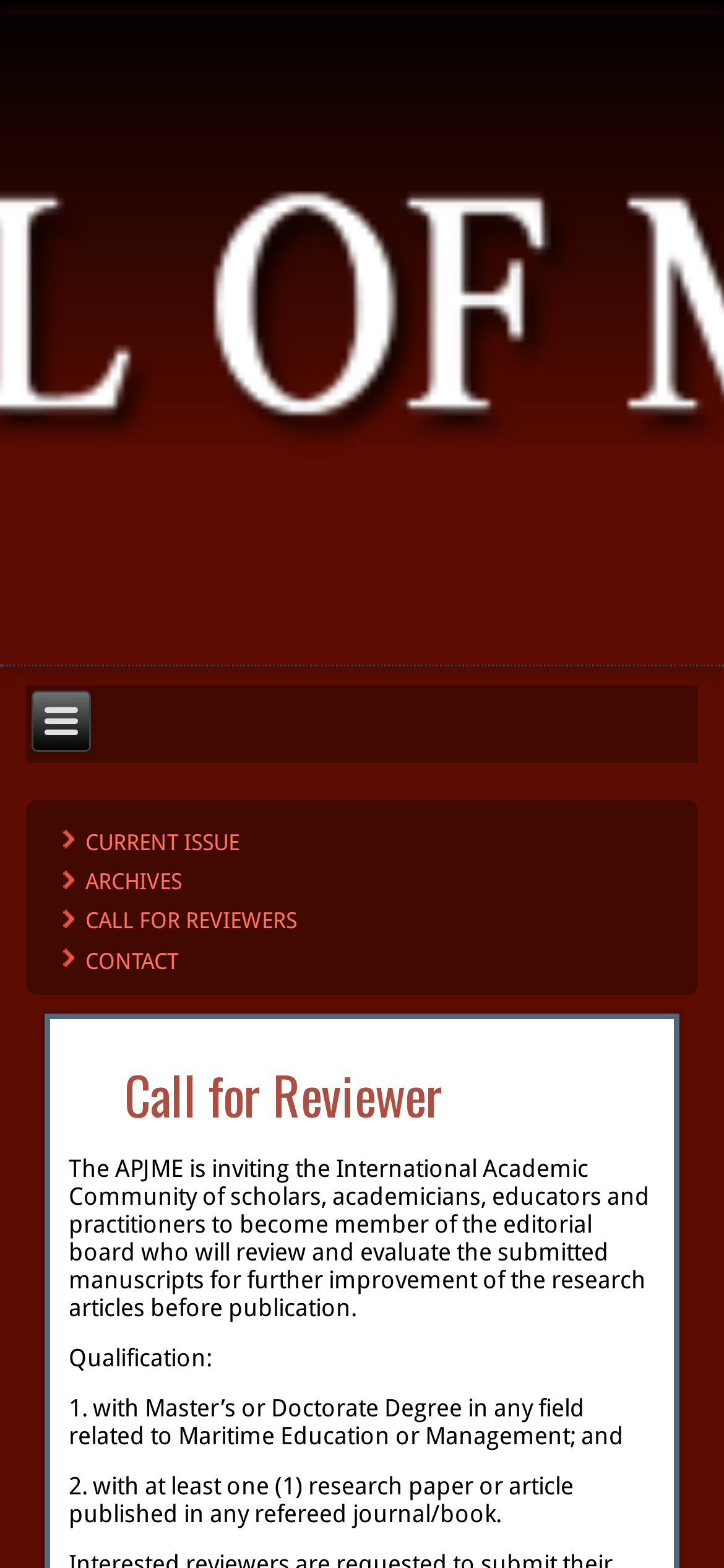Using the information from the screenshot, answer the following question thoroughly:
What are the two qualifications to become a reviewer?

The webpage states that to become a reviewer, one must have a Master's or Doctorate degree in a field related to Maritime Education or Management, and have at least one research paper or article published in a refereed journal or book.